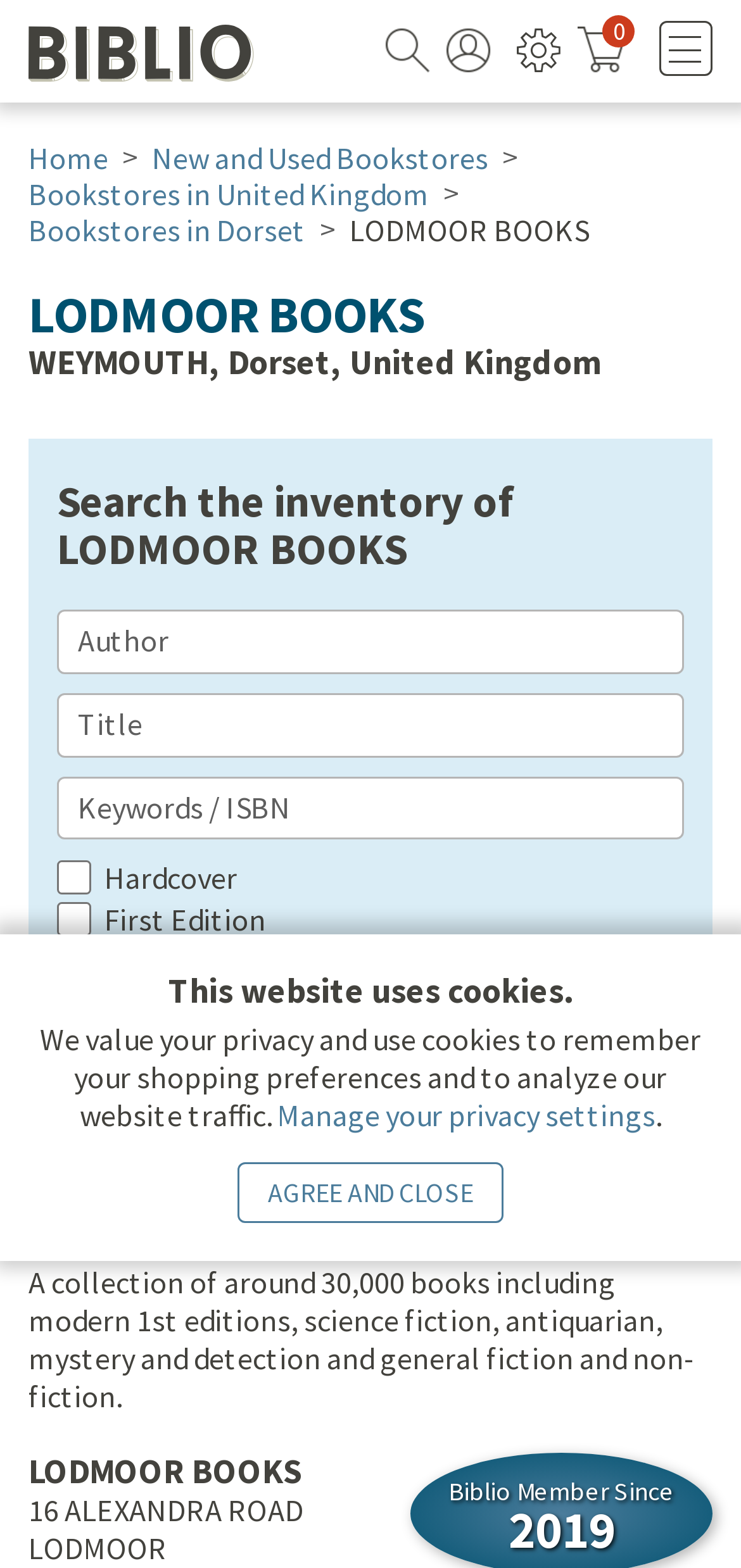Locate the bounding box coordinates of the area you need to click to fulfill this instruction: 'Browse all books from LODMOOR BOOKS'. The coordinates must be in the form of four float numbers ranging from 0 to 1: [left, top, right, bottom].

[0.038, 0.727, 0.823, 0.751]